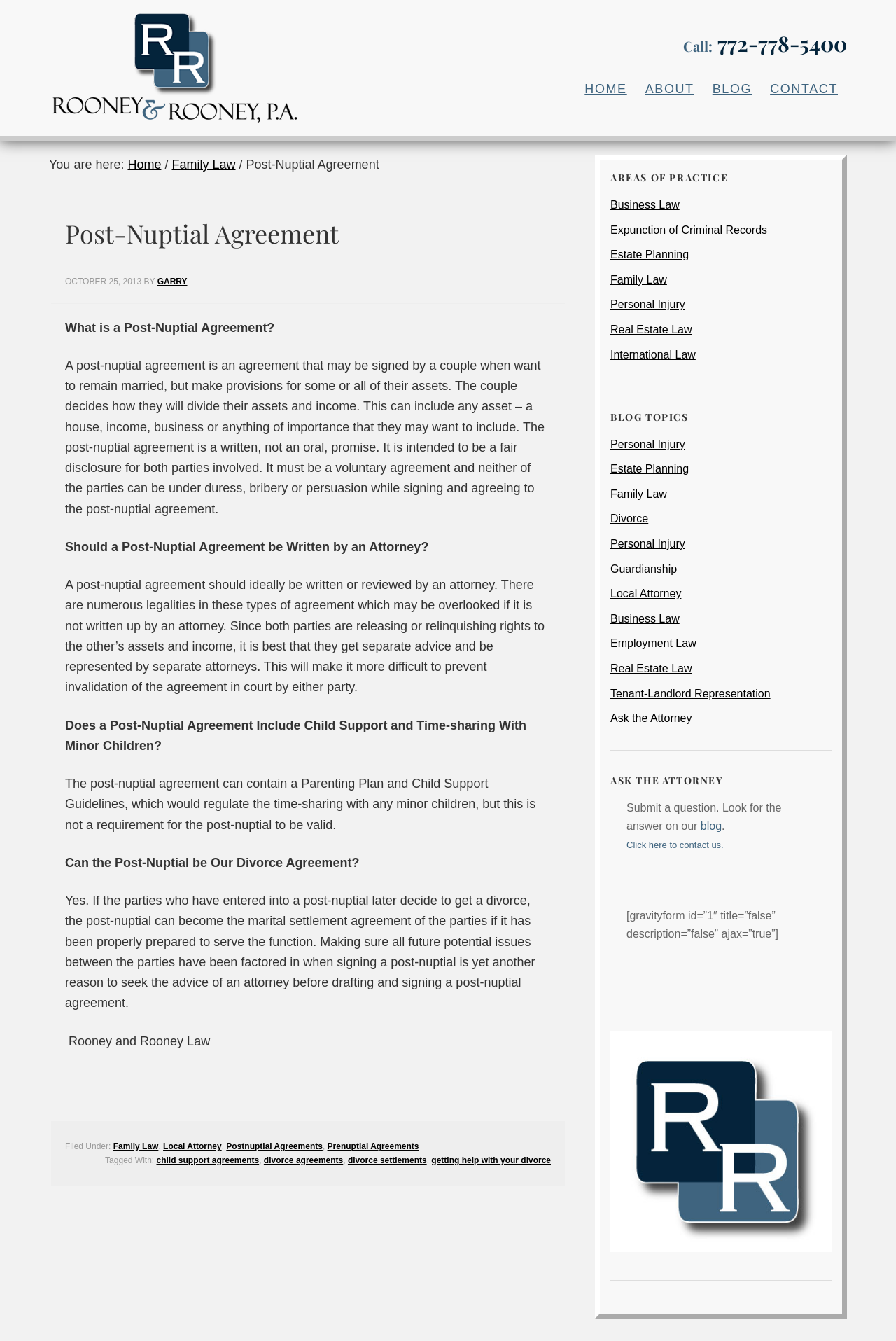Identify the bounding box of the UI element that matches this description: "Home".

None